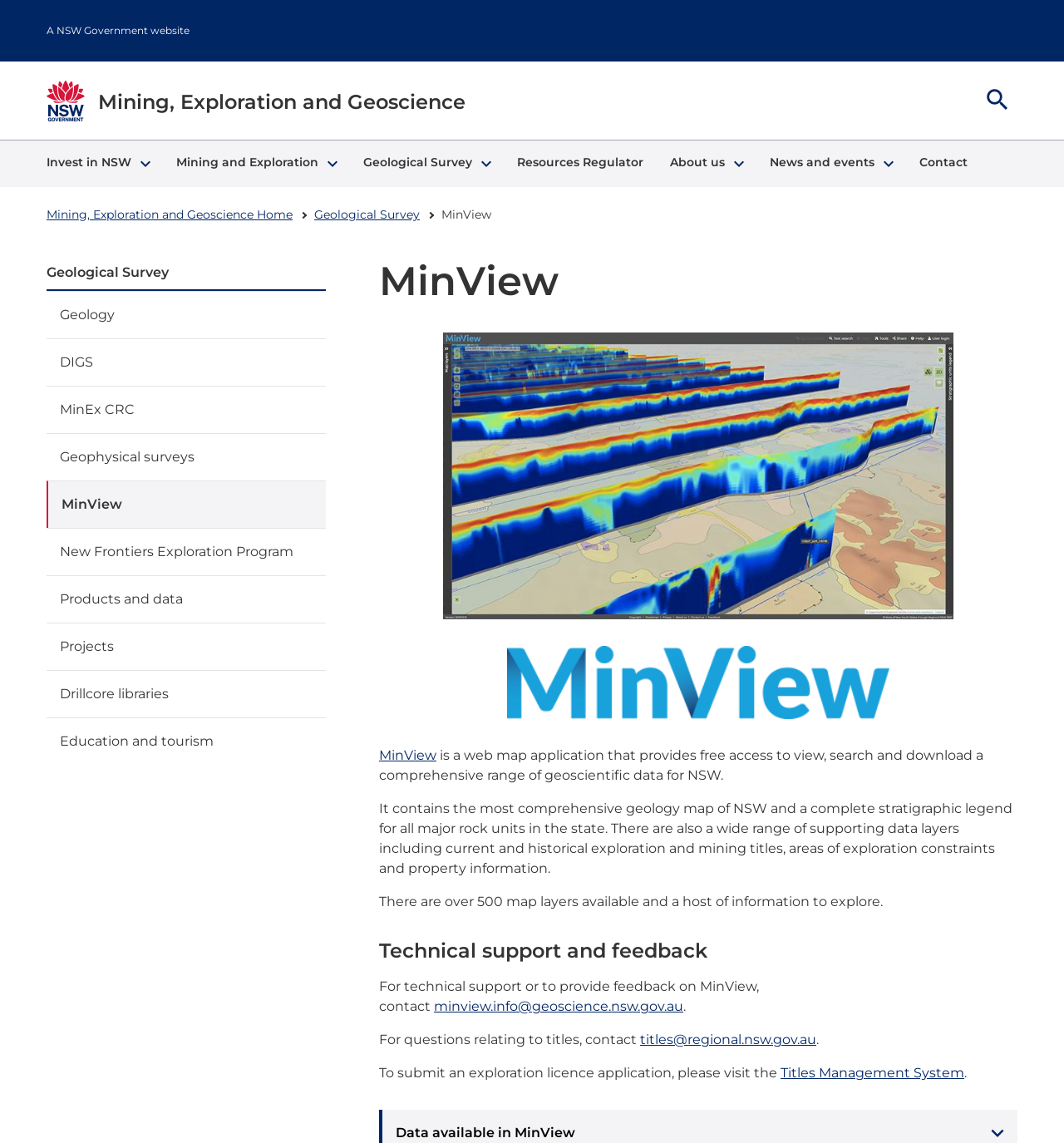What is the name of the system to submit an exploration licence application?
Could you please answer the question thoroughly and with as much detail as possible?

I found the answer by looking at the section 'Technical support and feedback' where it says 'To submit an exploration licence application, please visit the Titles Management System'.